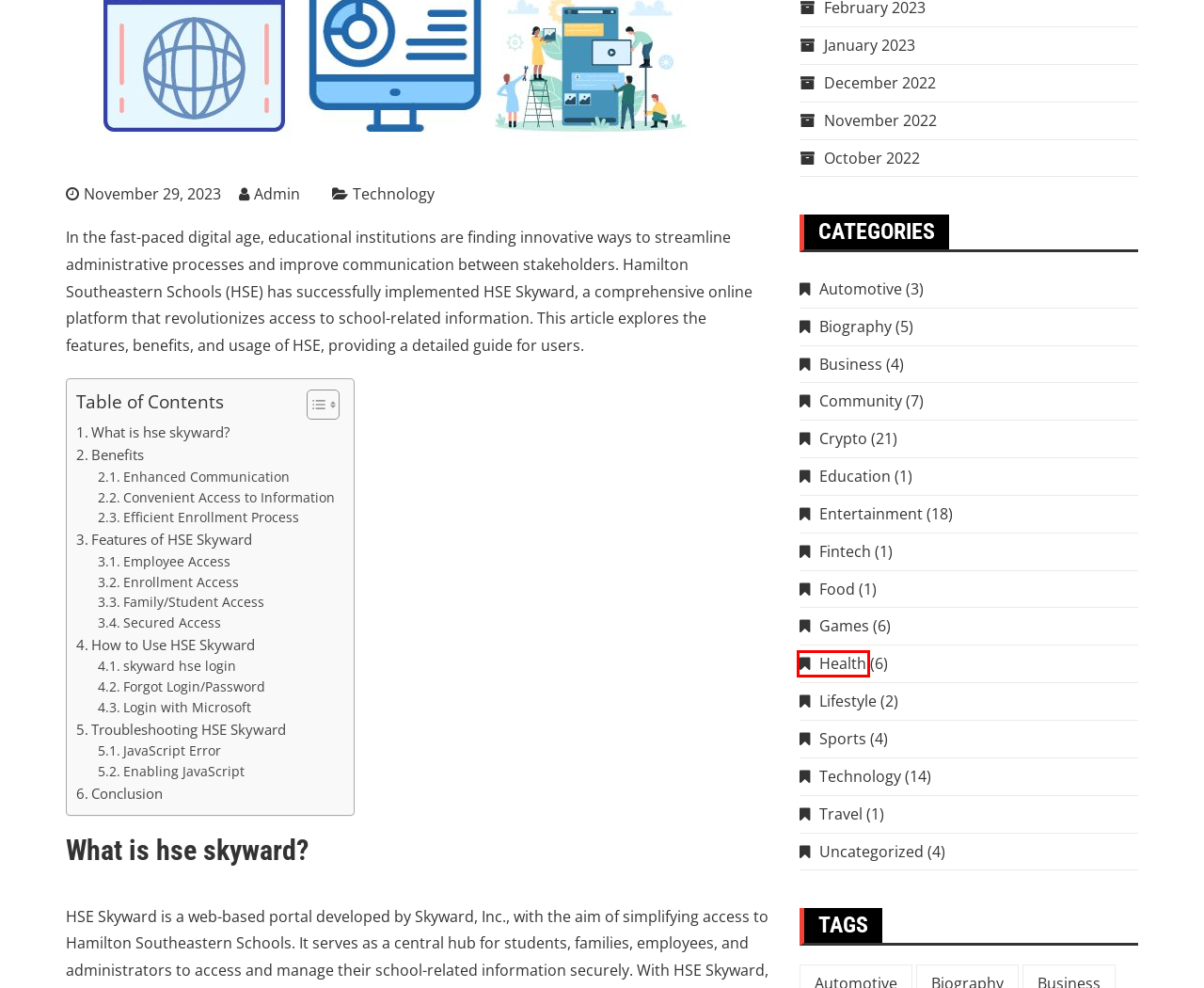Observe the provided screenshot of a webpage with a red bounding box around a specific UI element. Choose the webpage description that best fits the new webpage after you click on the highlighted element. These are your options:
A. January 2023 | Pteoo
B. Crypto | Pteoo
C. December 2022 | Pteoo
D. Fintech | Pteoo
E. Health | Pteoo
F. Biography | Pteoo
G. Lifestyle | Pteoo
H. Automotive | Pteoo

E